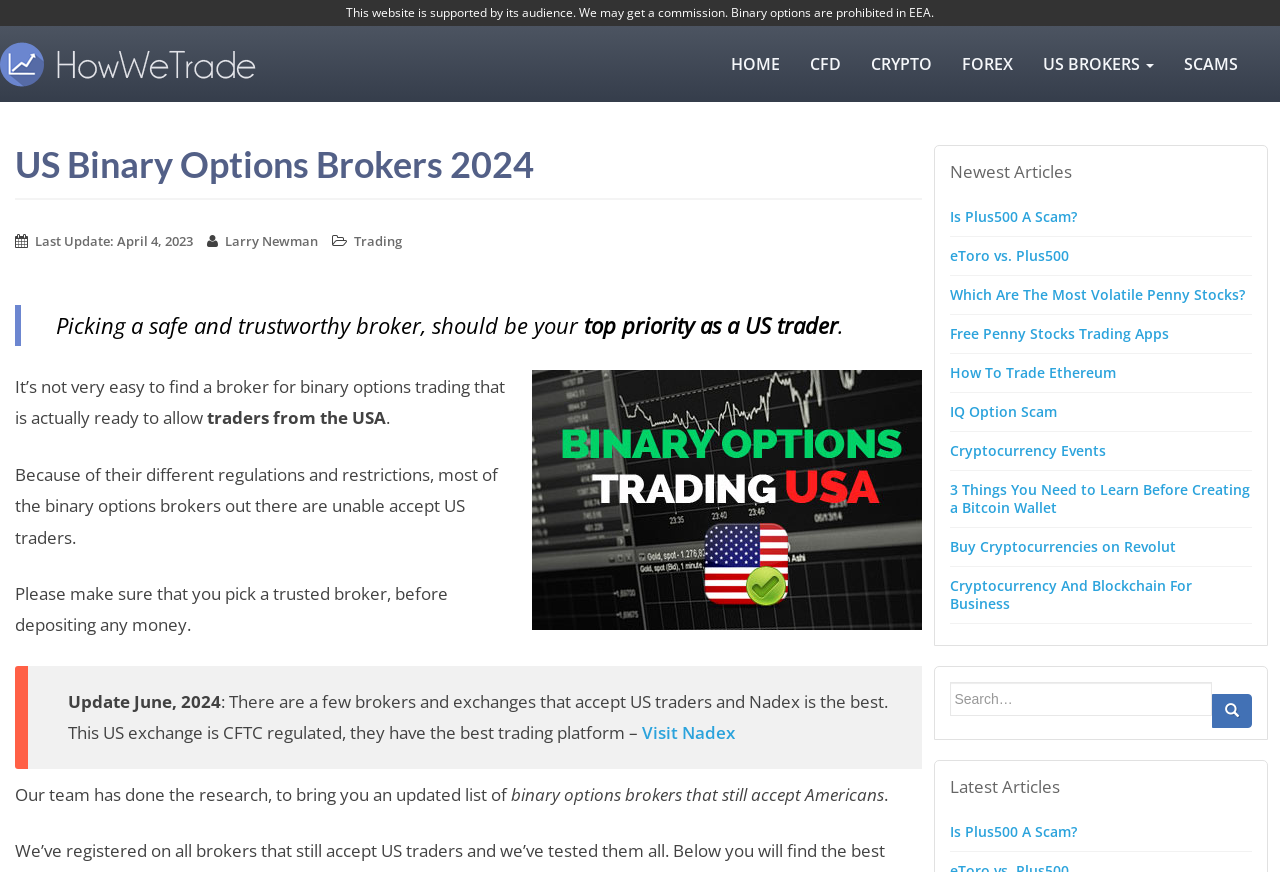Please provide the bounding box coordinates for the element that needs to be clicked to perform the instruction: "Click on the 'HOME' link". The coordinates must consist of four float numbers between 0 and 1, formatted as [left, top, right, bottom].

[0.559, 0.03, 0.621, 0.117]